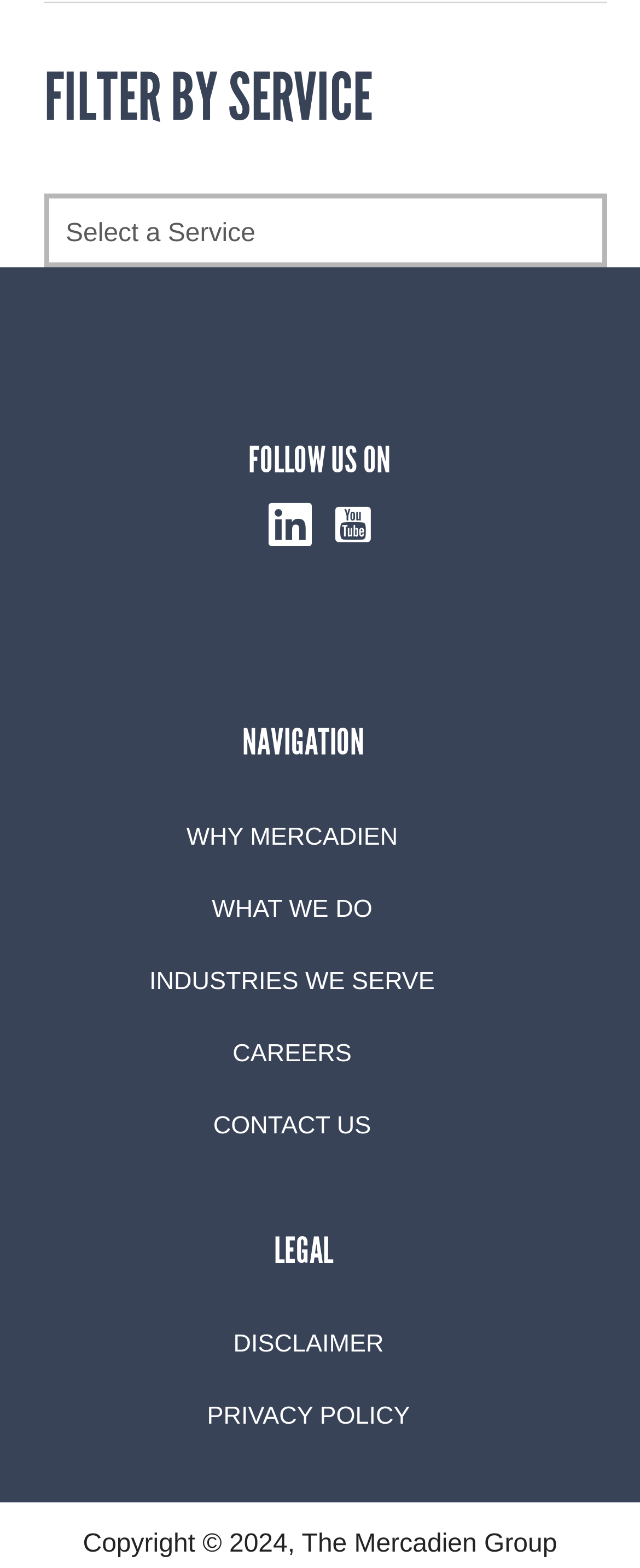Please identify the bounding box coordinates of the element that needs to be clicked to perform the following instruction: "Filter by service".

[0.069, 0.123, 0.949, 0.17]